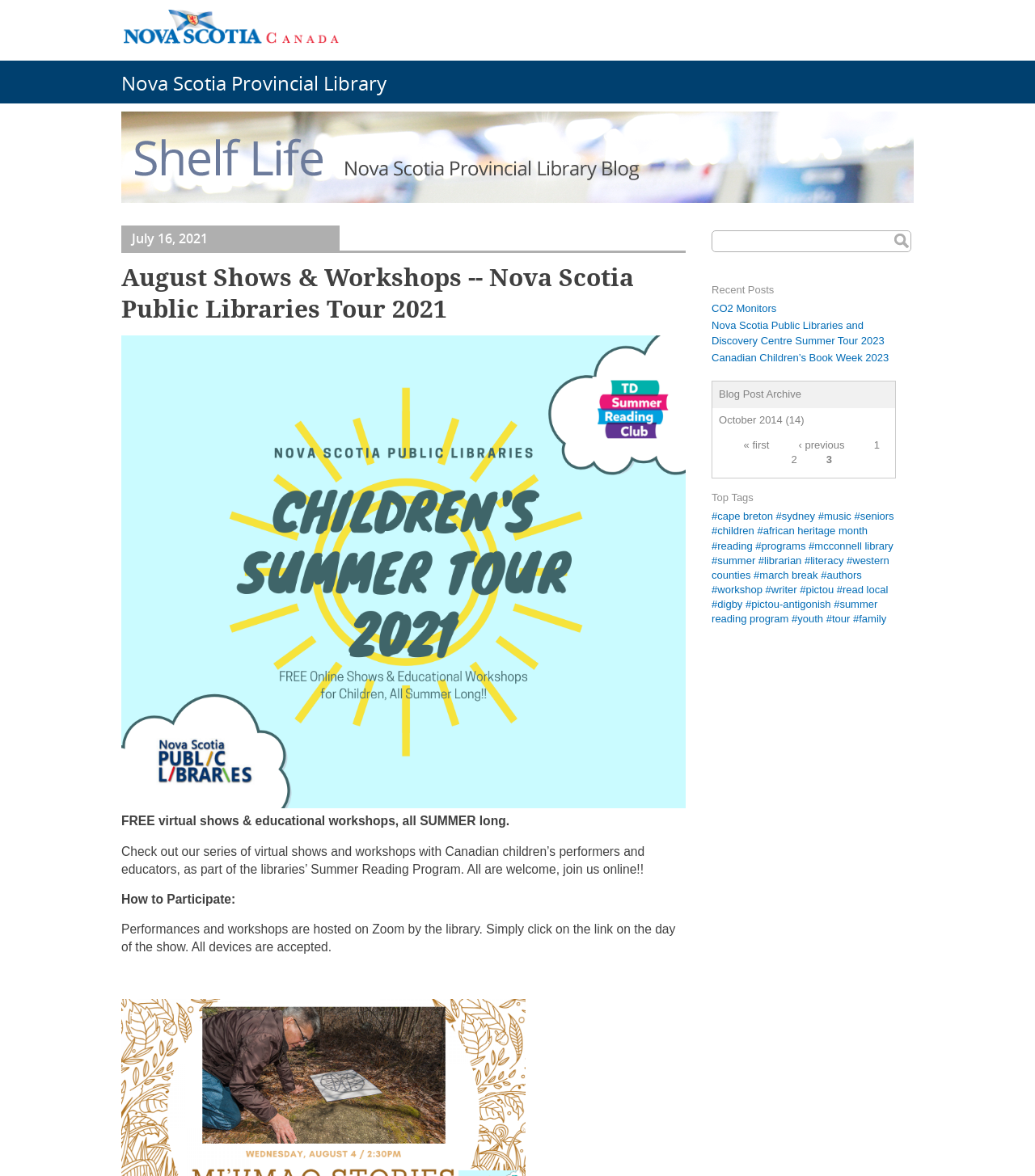Answer the question briefly using a single word or phrase: 
What type of content can be found on this webpage?

Blog posts and library information